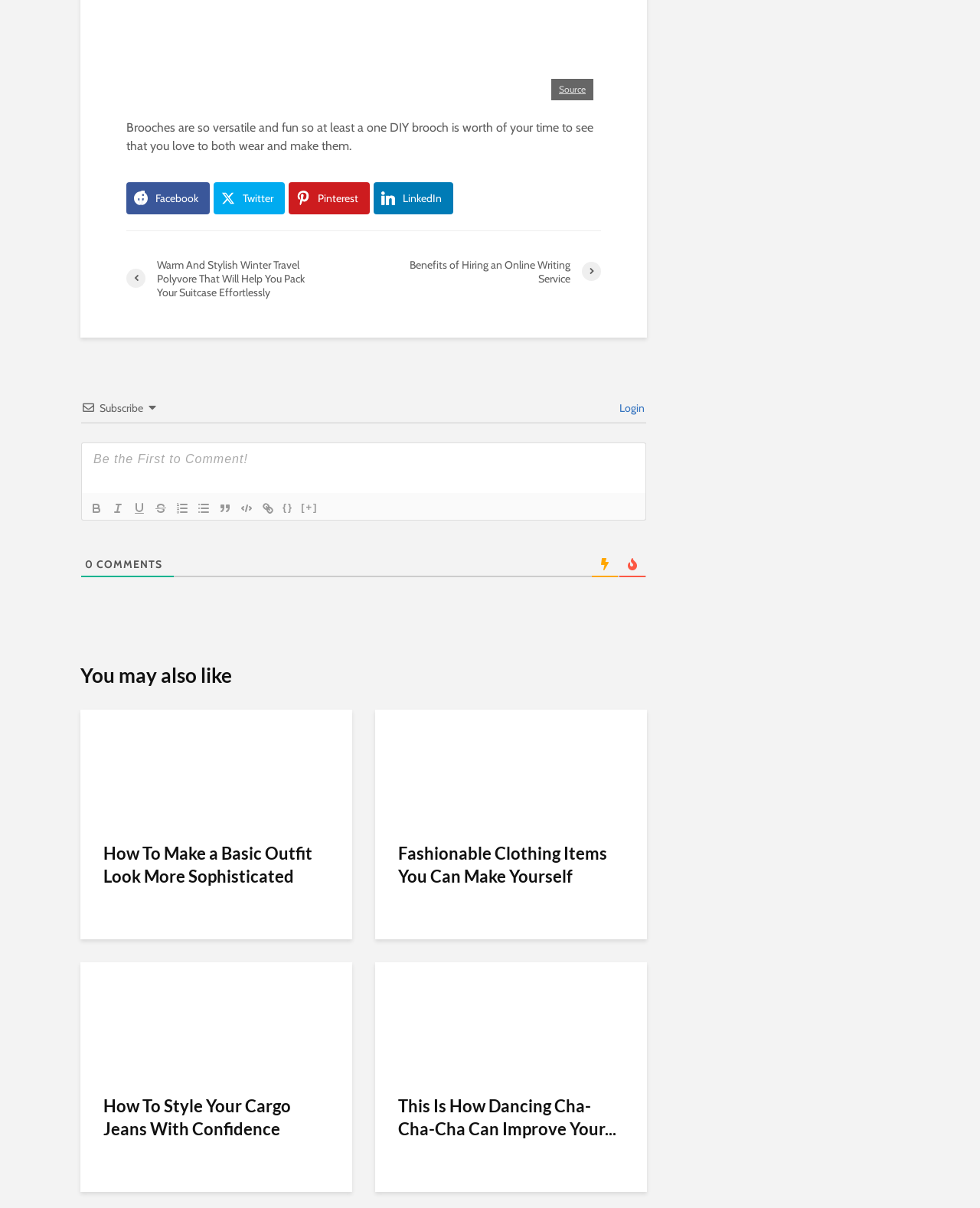Provide the bounding box coordinates of the section that needs to be clicked to accomplish the following instruction: "Make the text bold."

[0.088, 0.413, 0.109, 0.428]